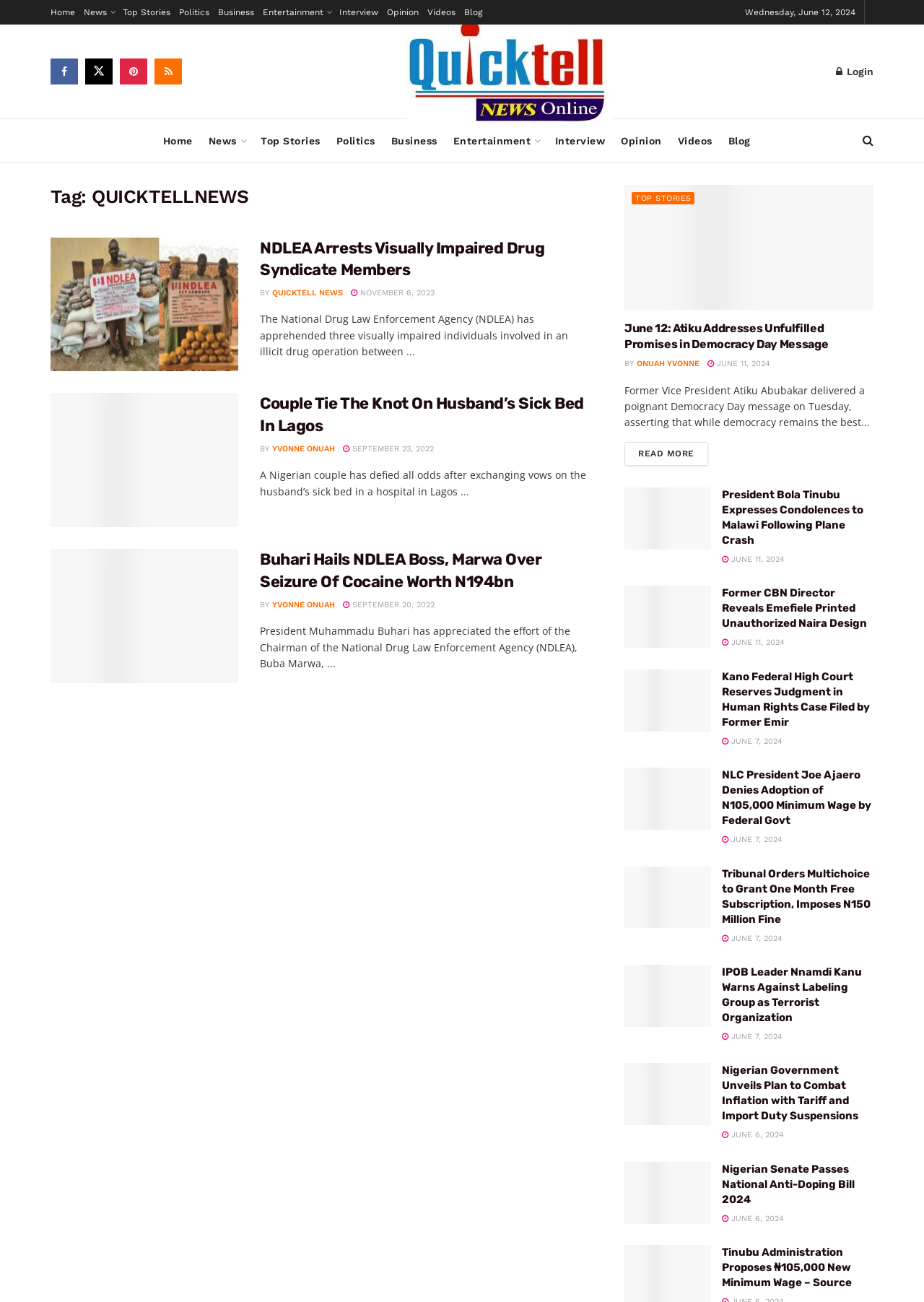Provide the bounding box coordinates of the area you need to click to execute the following instruction: "Check the 'Entertainment' news".

[0.49, 0.1, 0.583, 0.116]